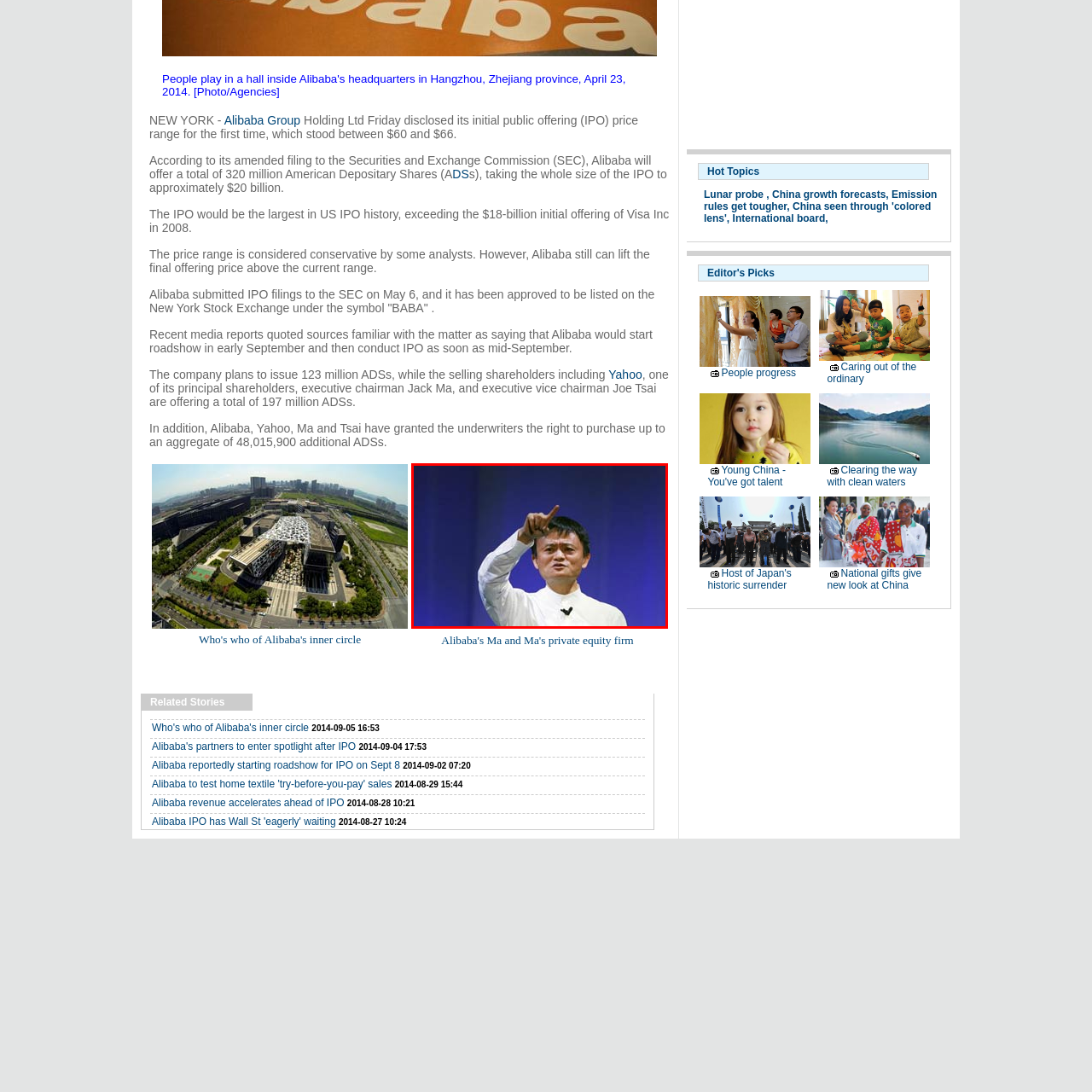How many fingers is Jack Ma raising?  
Observe the image highlighted by the red bounding box and supply a detailed response derived from the visual information in the image.

The caption describes Jack Ma as 'gesturing with one finger raised', implying that he is raising a single finger to emphasize his point.